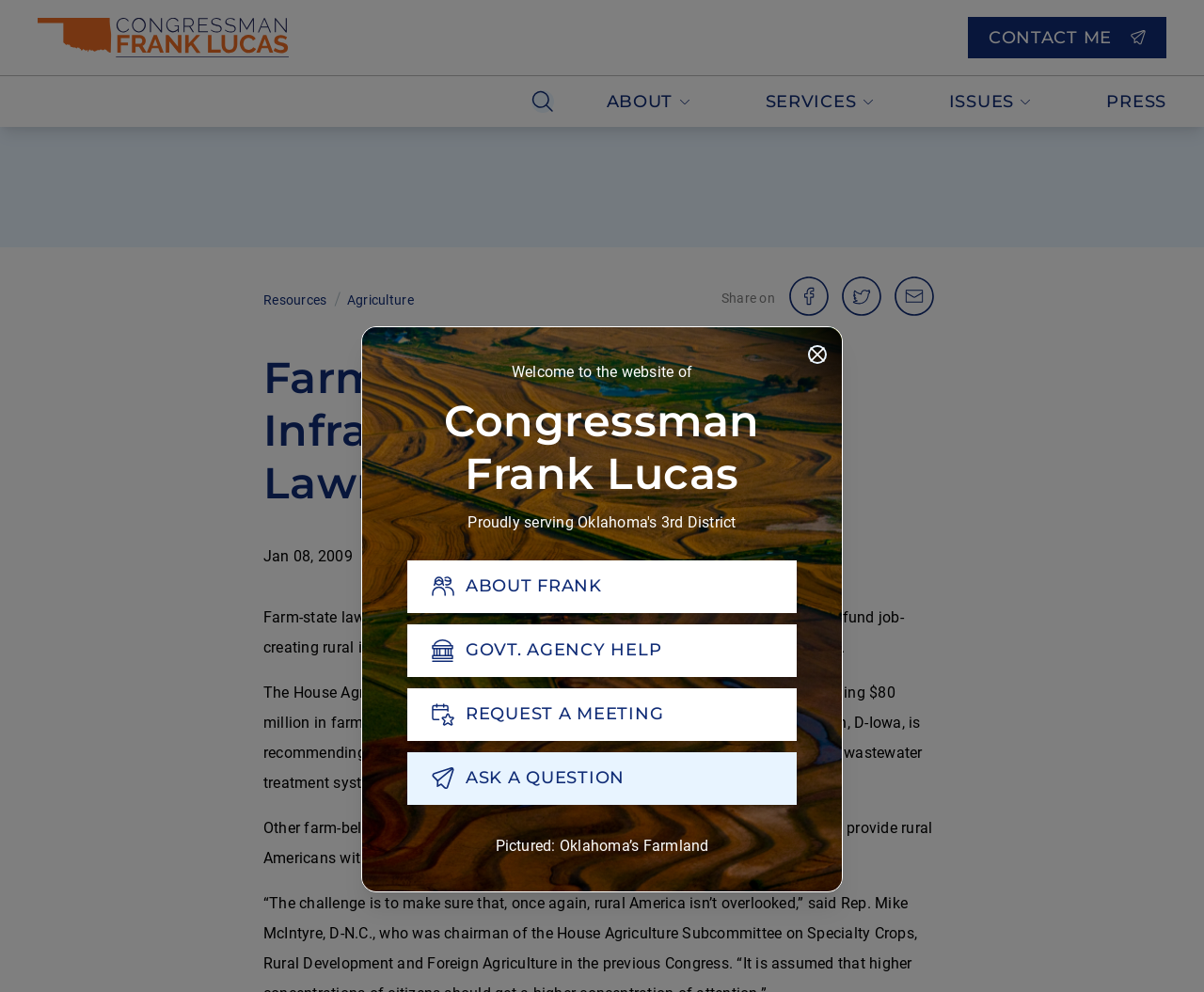Pinpoint the bounding box coordinates of the clickable element needed to complete the instruction: "Click the 'CONTACT ME' link". The coordinates should be provided as four float numbers between 0 and 1: [left, top, right, bottom].

[0.804, 0.029, 0.969, 0.047]